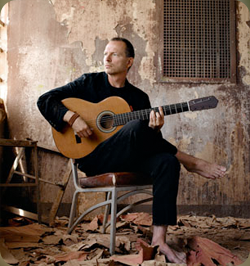What is scattered on the floor in the background?
Using the details from the image, give an elaborate explanation to answer the question.

The caption describes the background as having 'scattered leaves on the floor', which implies that the floor has leaves scattered on it.